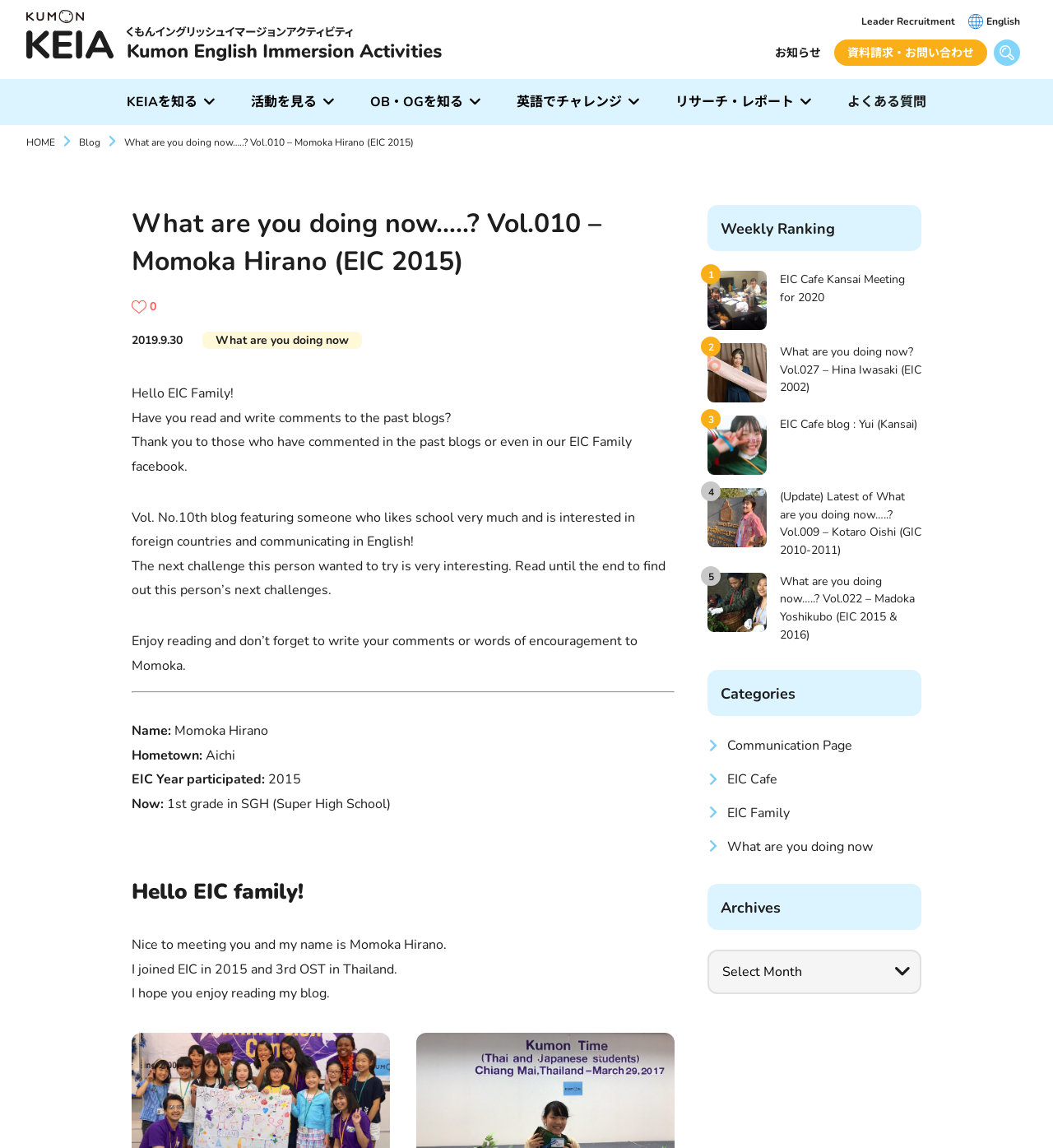Pinpoint the bounding box coordinates of the area that must be clicked to complete this instruction: "Read the blog post".

[0.118, 0.118, 0.393, 0.13]